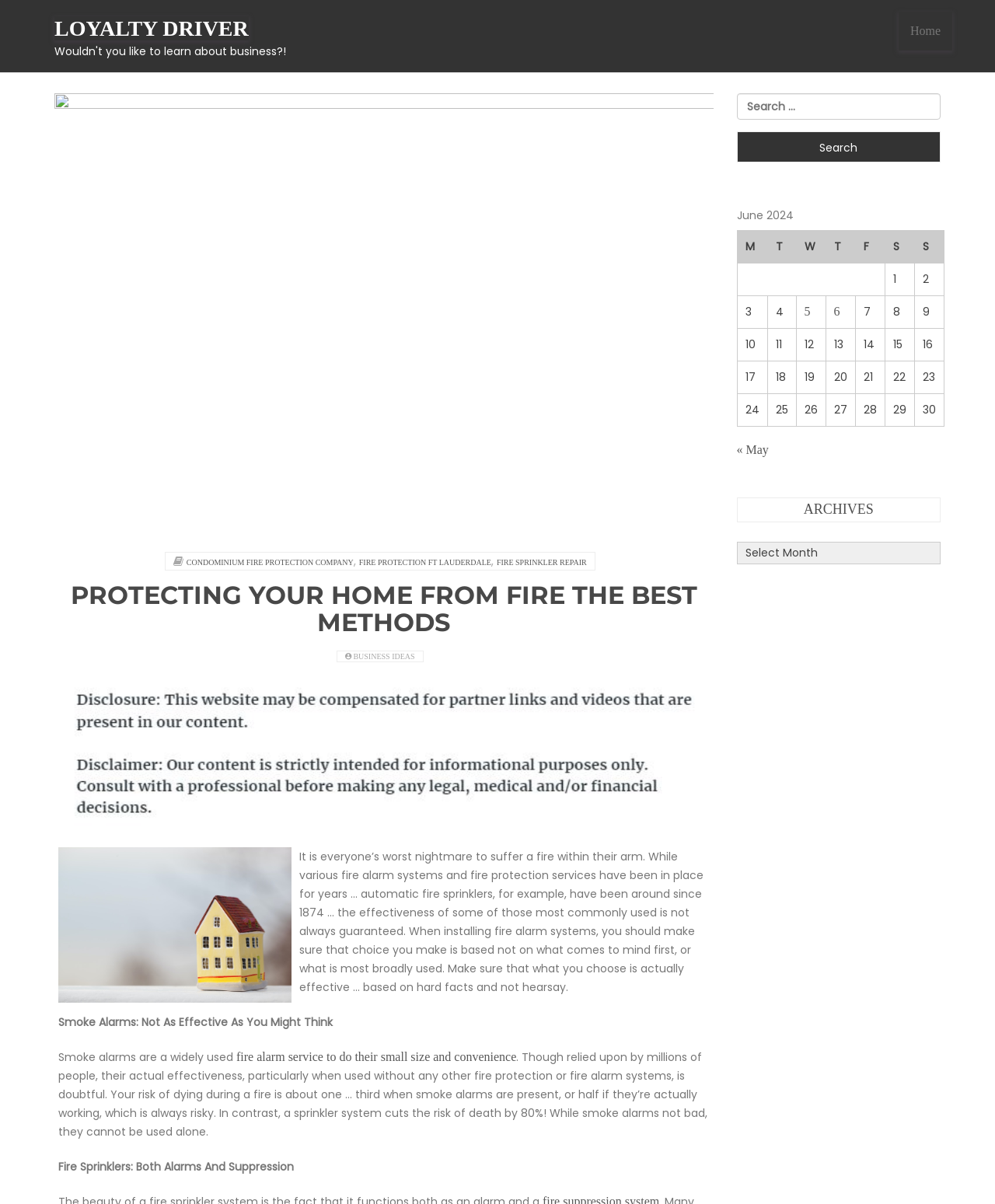Describe all visible elements and their arrangement on the webpage.

The webpage is about fire protection and safety, with a focus on condominium fire protection companies and fire sprinkler repair. At the top, there is a heading "LOYALTY DRIVER" and a link to the homepage. Below that, there is a header section with links to various fire protection services, including condominium fire protection companies and fire sprinkler repair.

The main content of the page is divided into two sections. The first section discusses the importance of fire protection and the limitations of smoke alarms. It highlights the effectiveness of fire sprinkler systems in reducing the risk of death during a fire. The text is accompanied by two images, one of which appears to be an industrial or commercial fire protection system.

The second section appears to be a calendar or archive section, with a table displaying dates in June 2024. Each row in the table has links to posts published on specific dates. There is also a navigation section above the table, allowing users to navigate to previous and next months.

On the right side of the page, there is a search bar with a button and a label "Search for:". Below that, there is a table of contents or archive section with links to various posts or articles. The page also has a heading "ARCHIVES" and a combobox with the label "Archives".